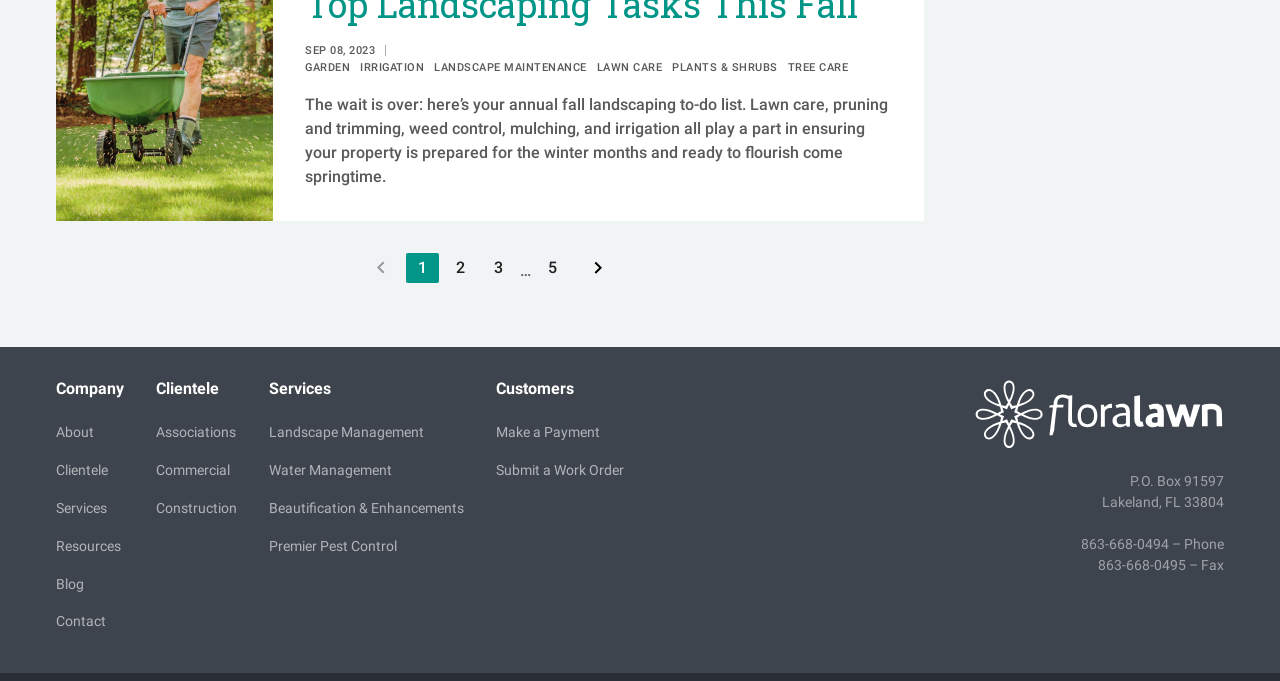Please provide a comprehensive answer to the question below using the information from the image: What services does the company offer?

The company's services are listed under the 'Services' heading, which includes Landscape Management, Water Management, Beautification & Enhancements, and Premier Pest Control.